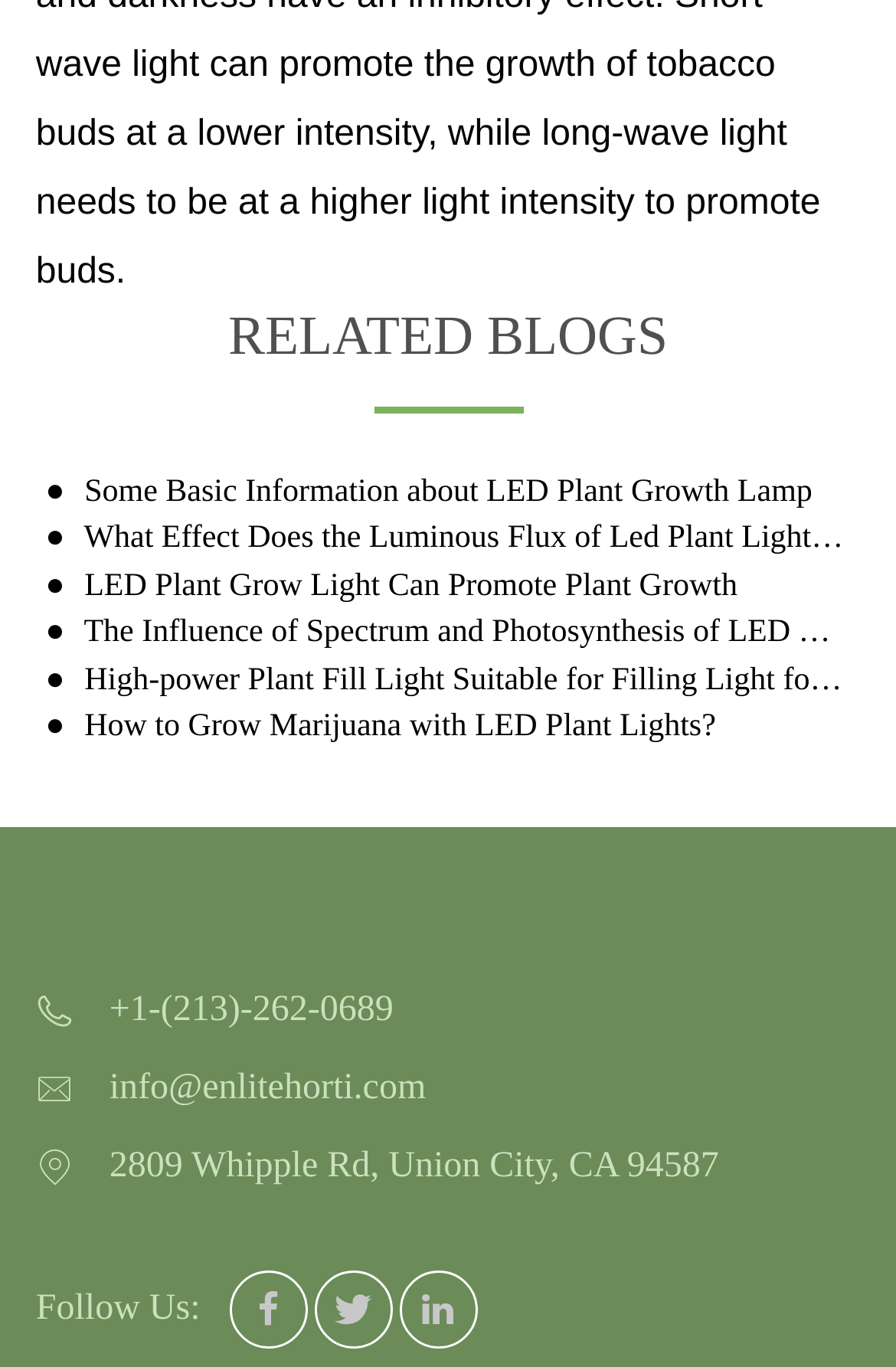Locate the bounding box coordinates of the element I should click to achieve the following instruction: "Click on 'info@enlitehorti.com'".

[0.122, 0.779, 0.96, 0.816]